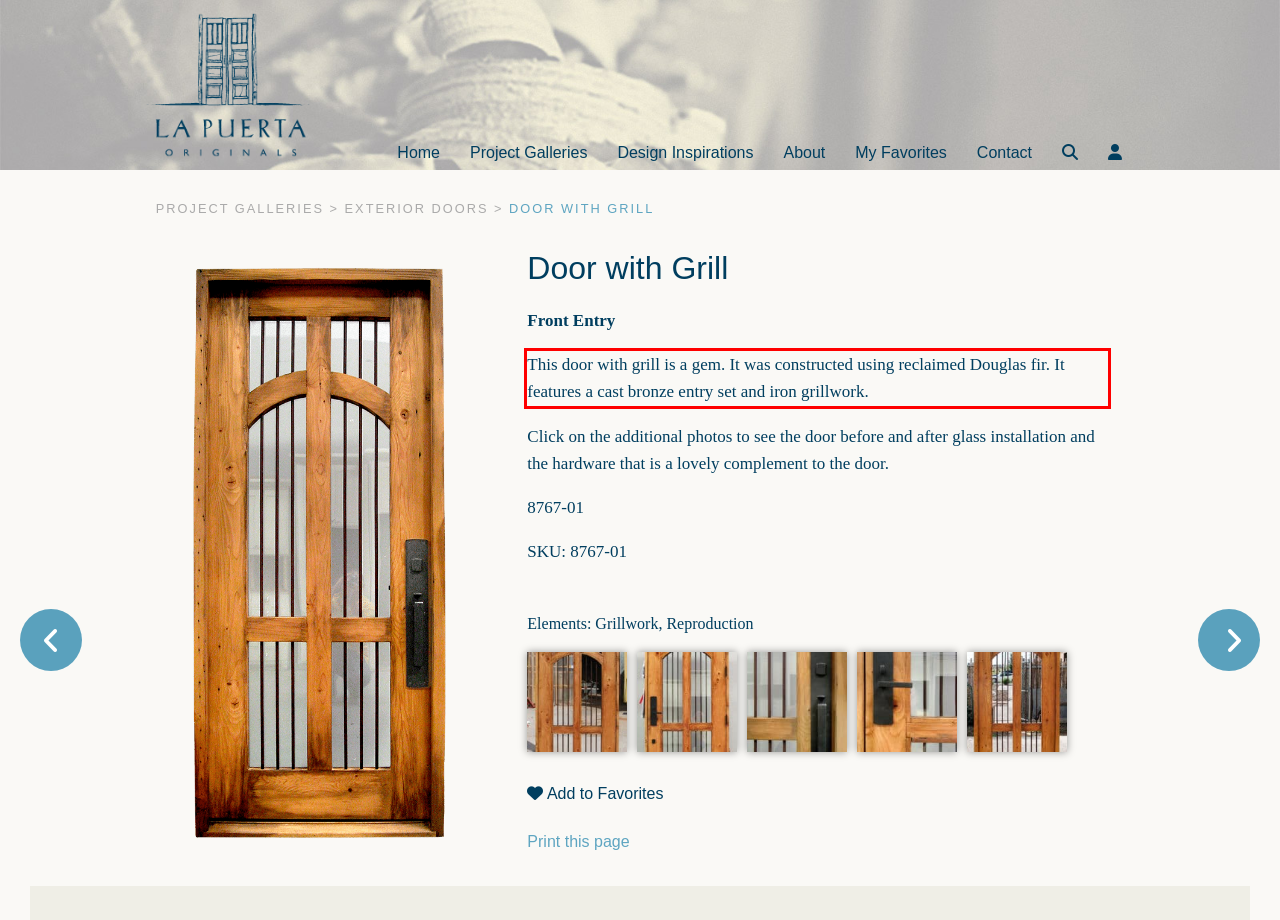Please identify and extract the text from the UI element that is surrounded by a red bounding box in the provided webpage screenshot.

This door with grill is a gem. It was constructed using reclaimed Douglas fir. It features a cast bronze entry set and iron grillwork.